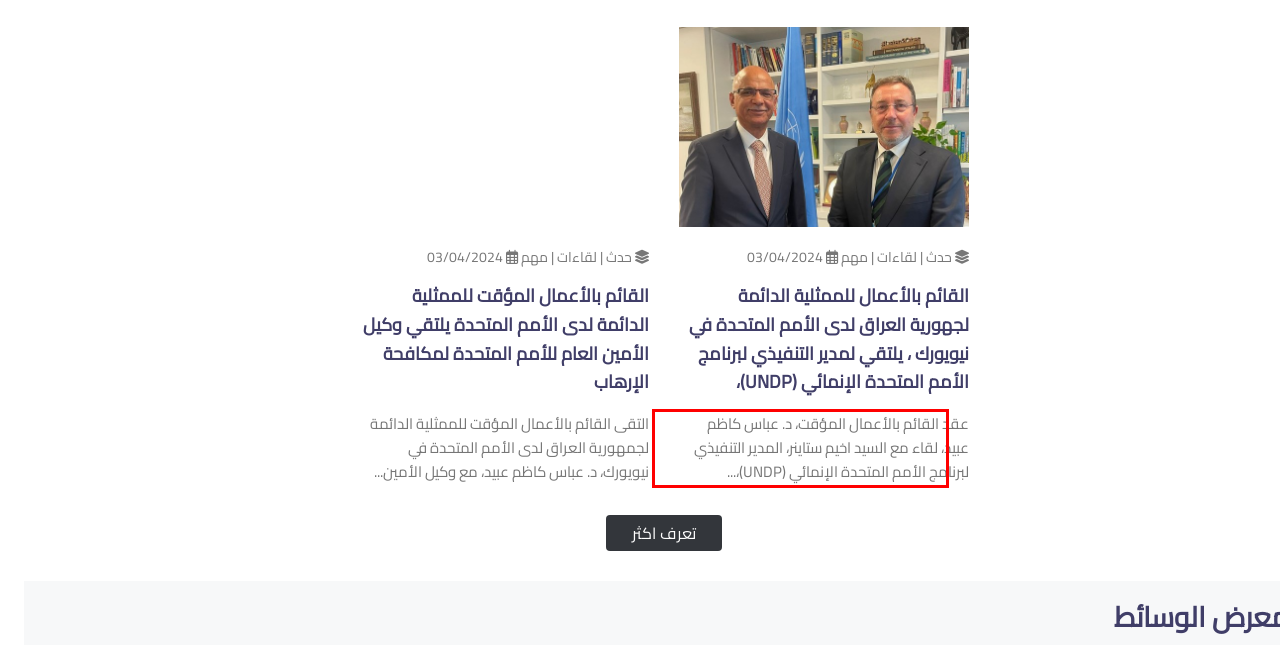Given a screenshot of a webpage with a red bounding box, please identify and retrieve the text inside the red rectangle.

عقد القائم بالأعمال المؤقت، د. عباس كاظم عبيد، لقاء مع السيد اخيم ستاينر، المدير التنفيذي لبرنامج الأمم المتحدة الإنمائي (UNDP)،...